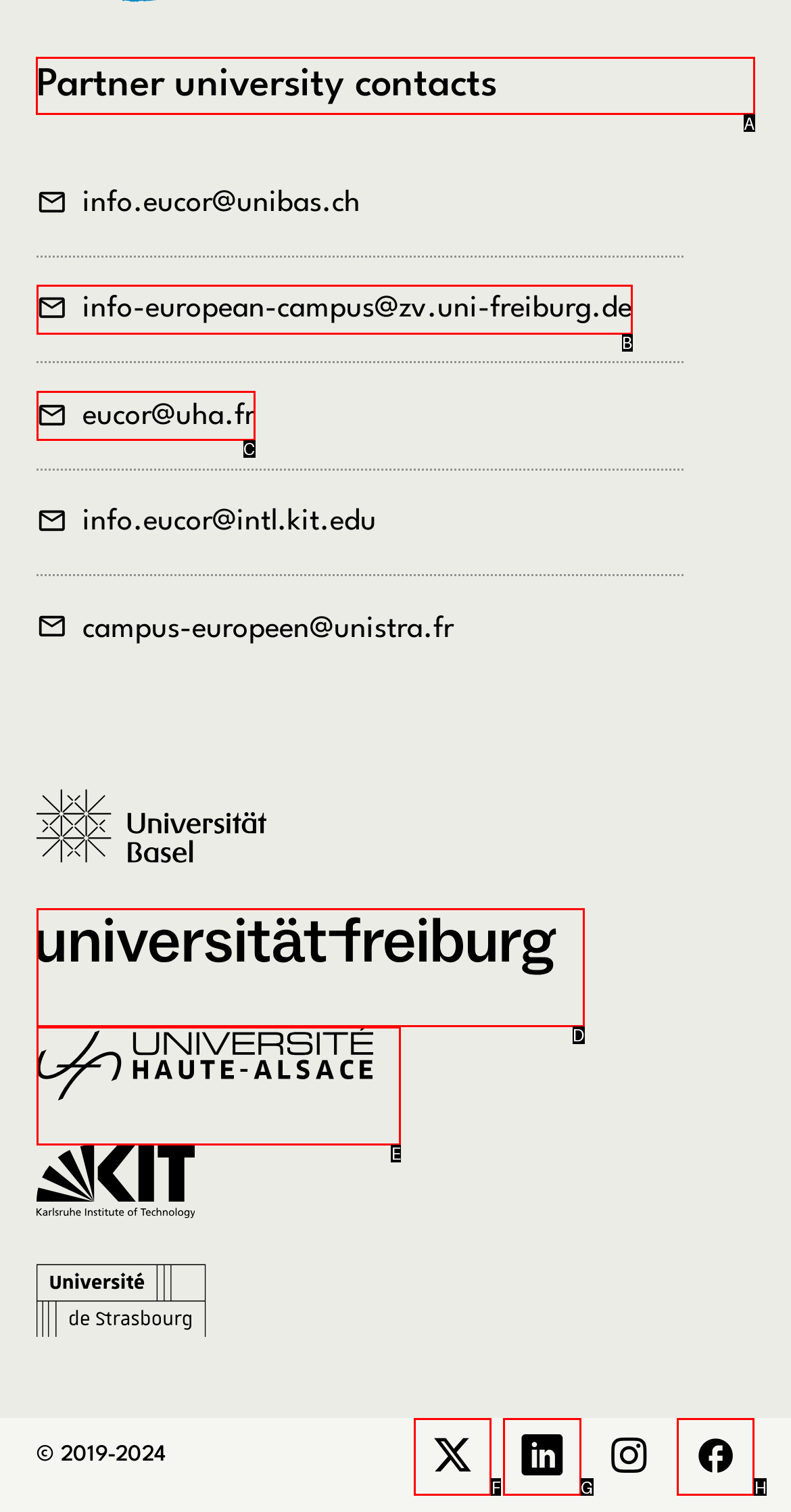Select the correct option from the given choices to perform this task: Contact Partner University. Provide the letter of that option.

A